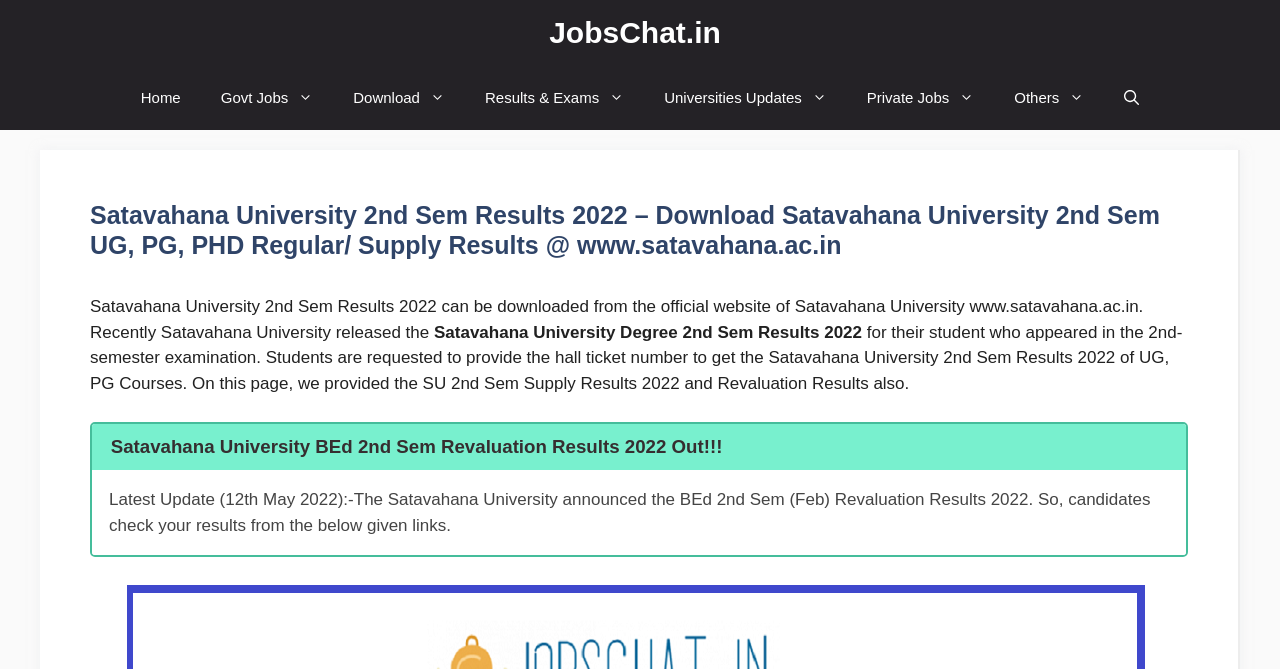What type of results are available on this page?
Please look at the screenshot and answer using one word or phrase.

UG, PG, PHD Regular/ Supply Results